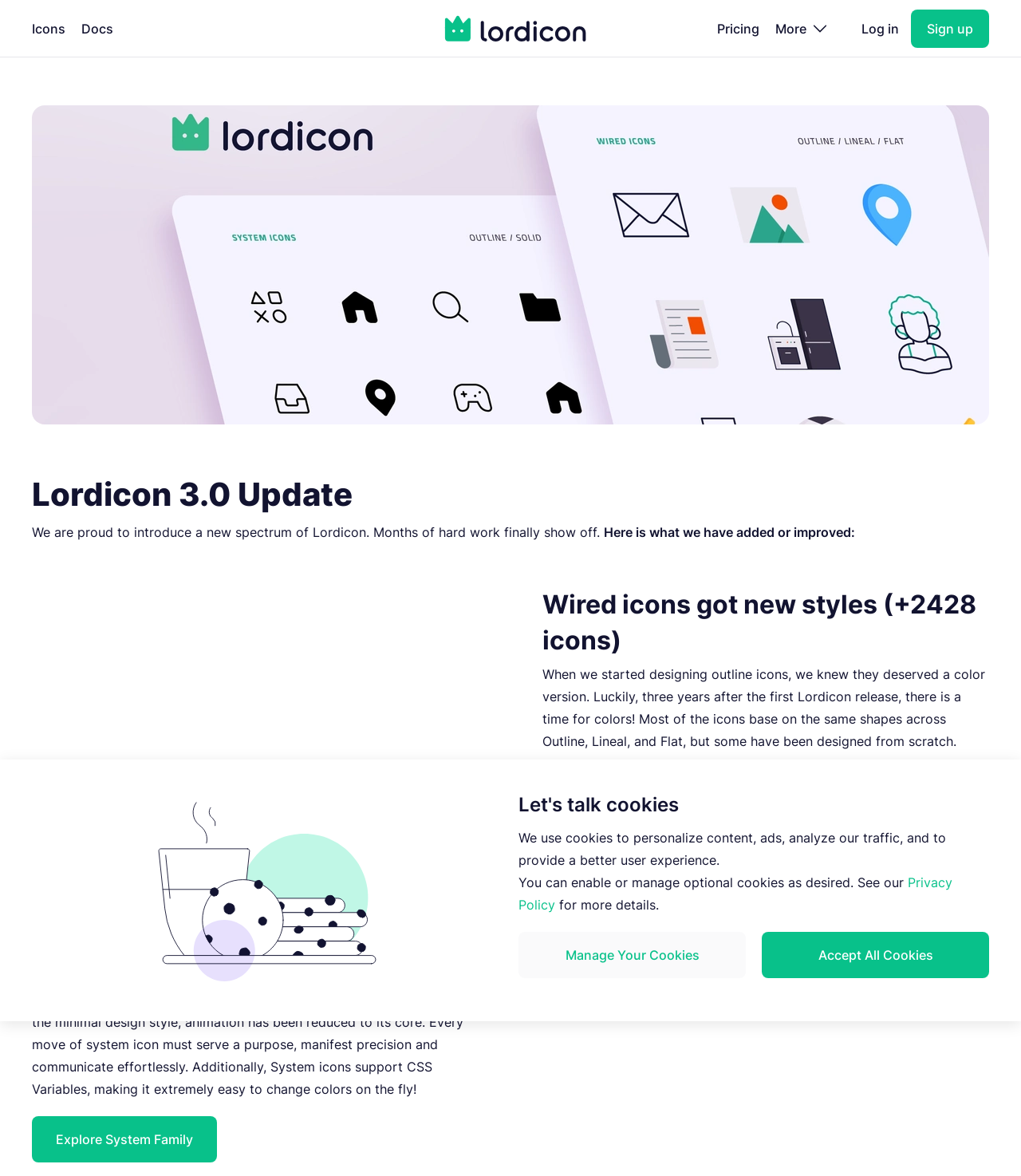Using the details from the image, please elaborate on the following question: What is the benefit of using CSS Variables in System icons?

The webpage states that System icons support CSS Variables, making it extremely easy to change colors on the fly.